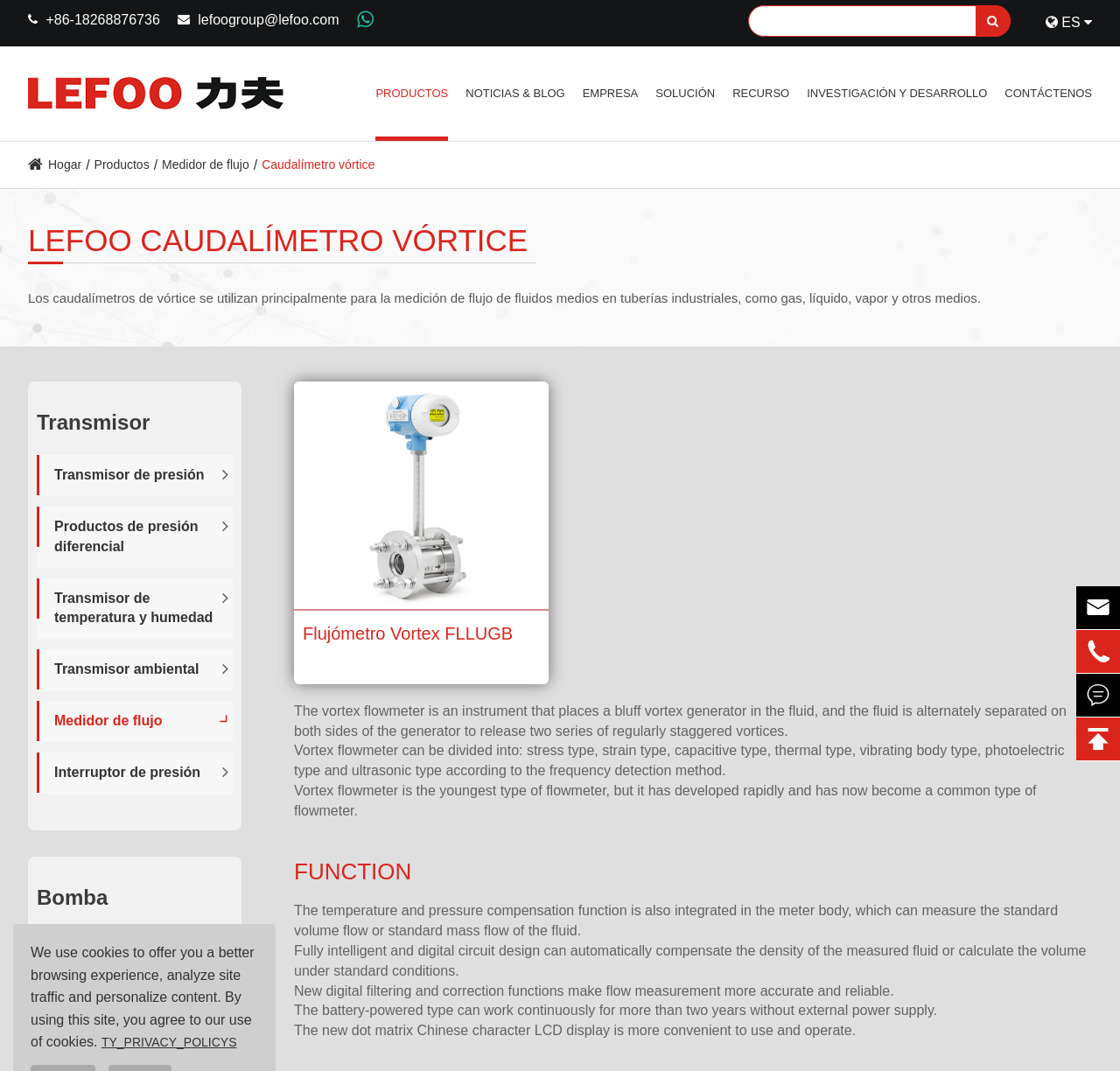Please locate the bounding box coordinates of the region I need to click to follow this instruction: "Search for products".

[0.668, 0.005, 0.902, 0.034]